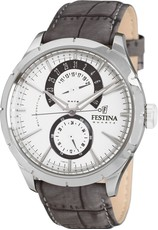How many sub-dials are on the watch face?
Look at the image and respond with a one-word or short-phrase answer.

Multiple